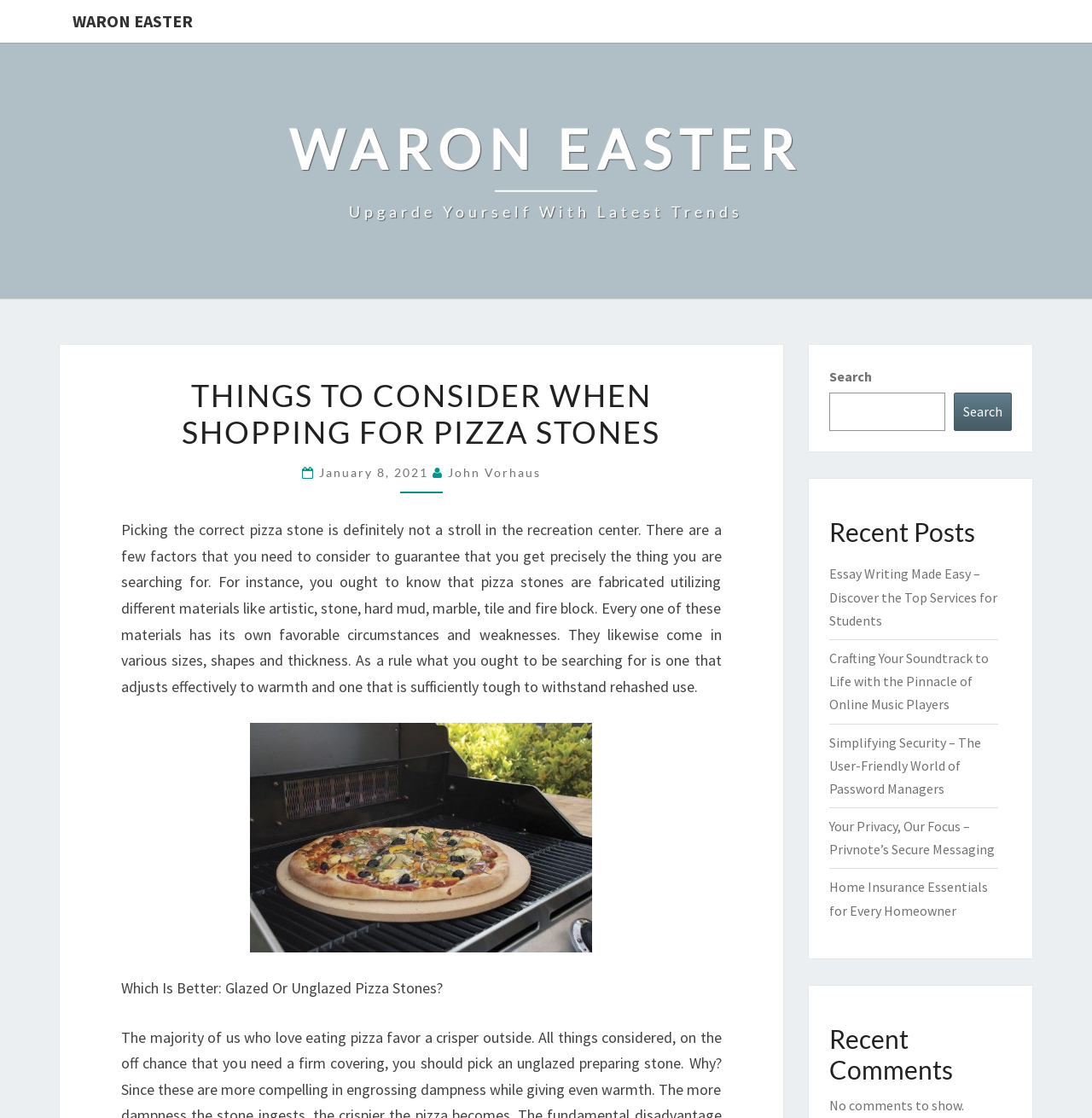Give a concise answer of one word or phrase to the question: 
How many recent posts are listed?

5